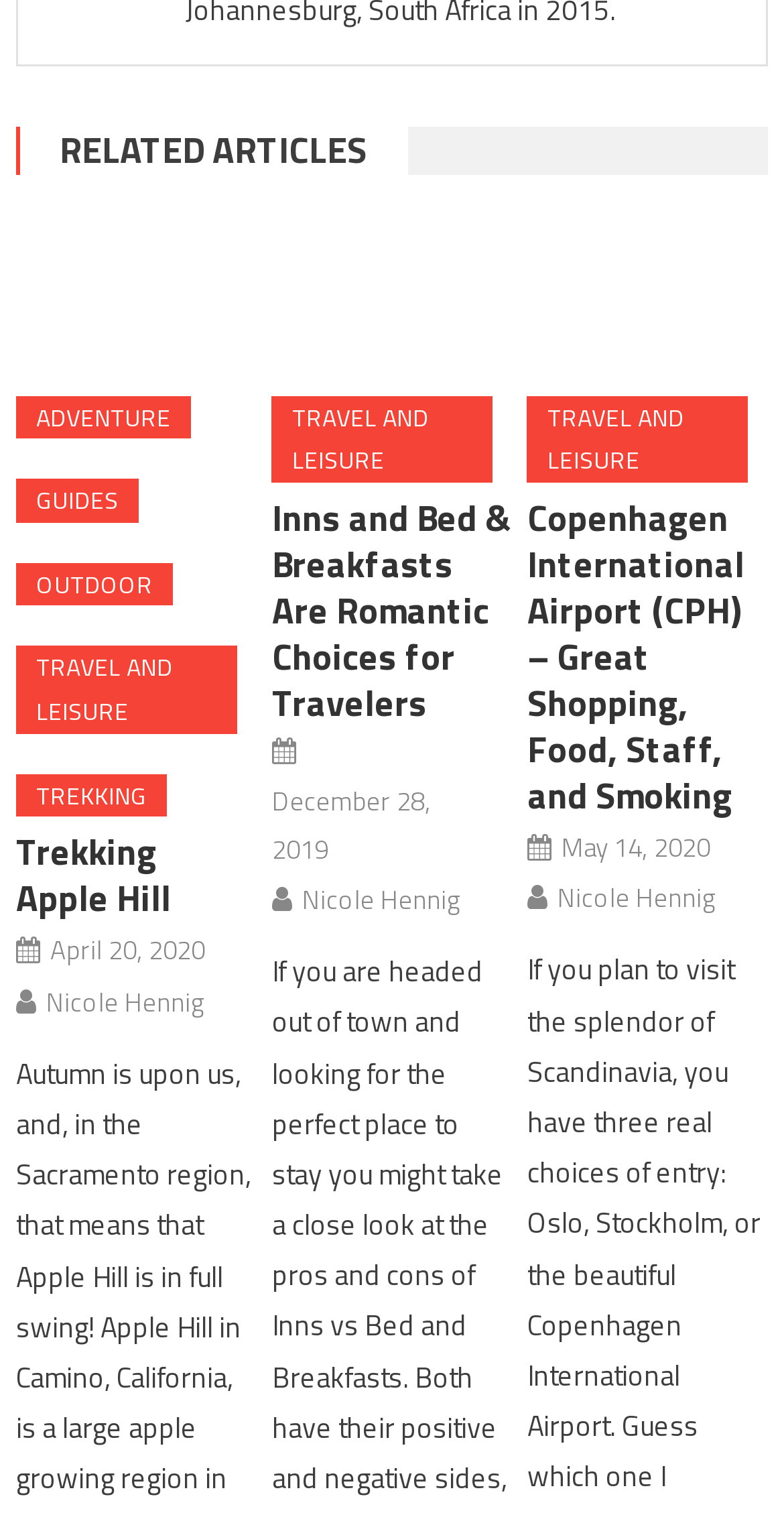Identify the bounding box coordinates of the element that should be clicked to fulfill this task: "Check the date of 'Trekking Apple Hill' article". The coordinates should be provided as four float numbers between 0 and 1, i.e., [left, top, right, bottom].

[0.064, 0.613, 0.261, 0.644]